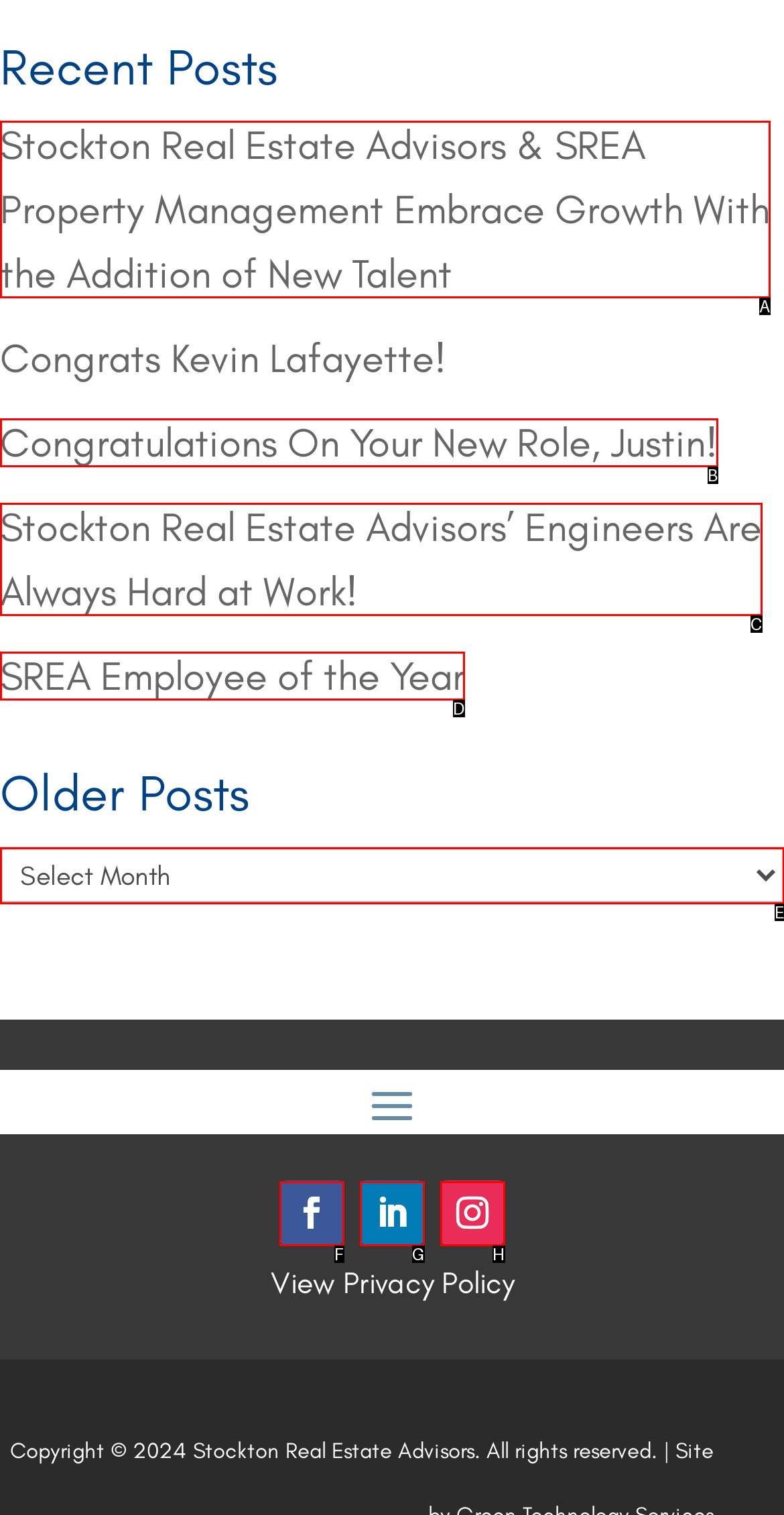Match the HTML element to the given description: SREA Employee of the Year
Indicate the option by its letter.

D